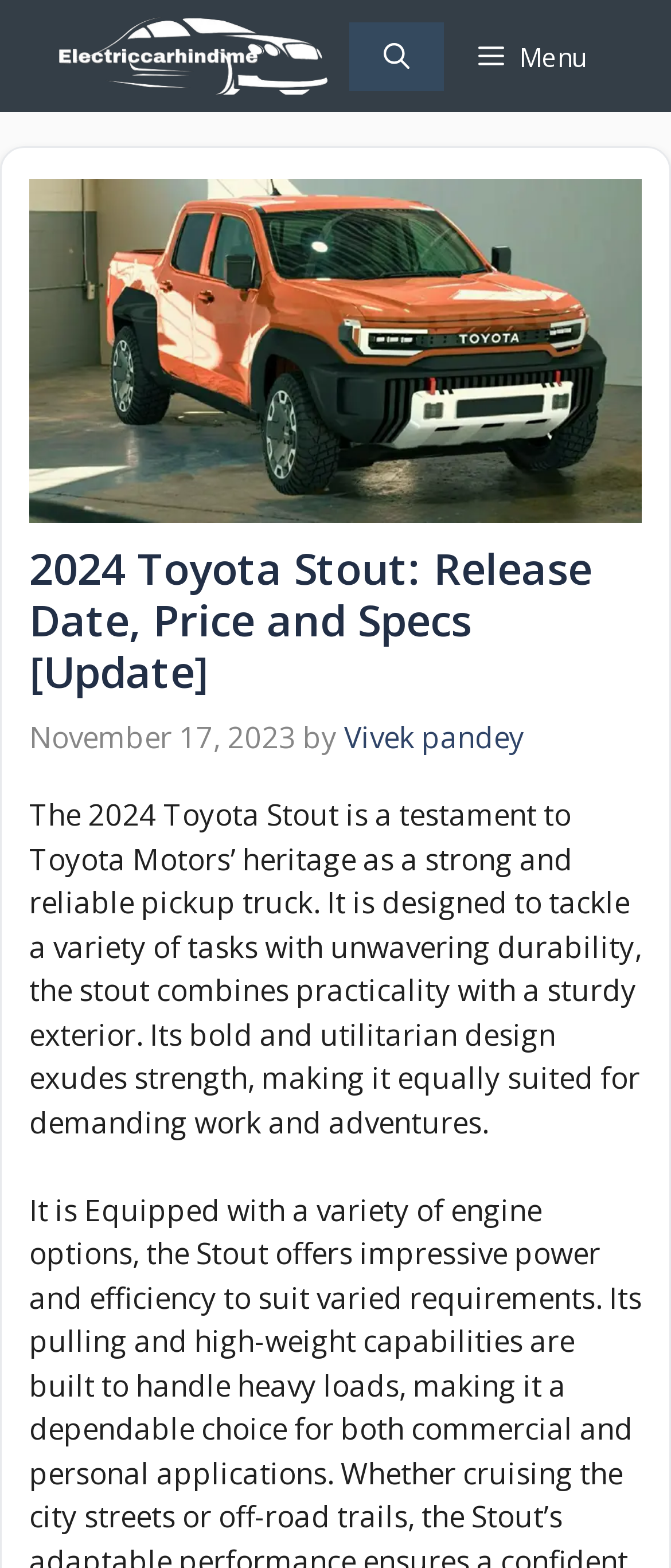Determine the main headline of the webpage and provide its text.

2024 Toyota Stout: Release Date, Price and Specs [Update]